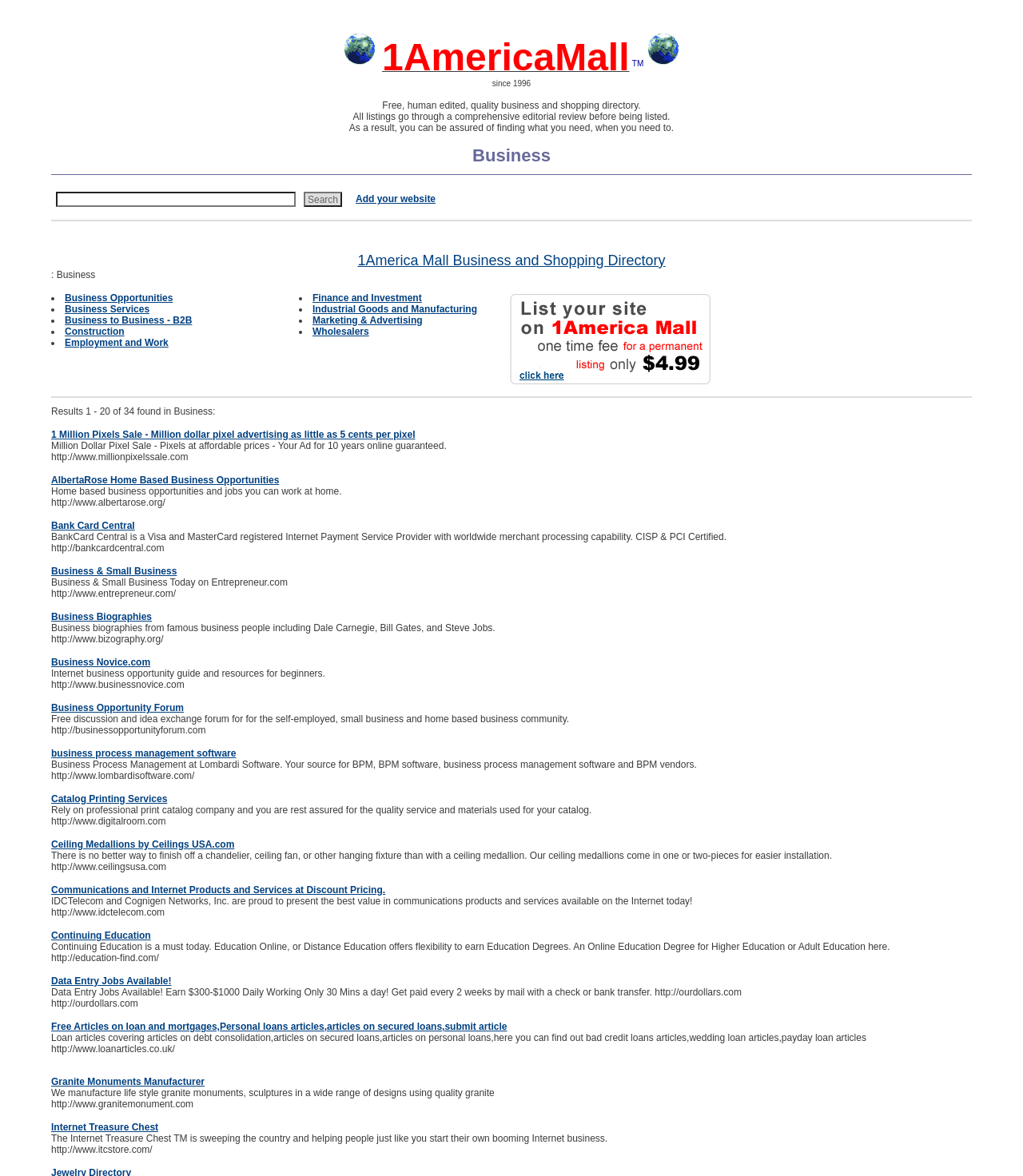Find the bounding box coordinates of the element's region that should be clicked in order to follow the given instruction: "Visit the Accessibility page". The coordinates should consist of four float numbers between 0 and 1, i.e., [left, top, right, bottom].

None